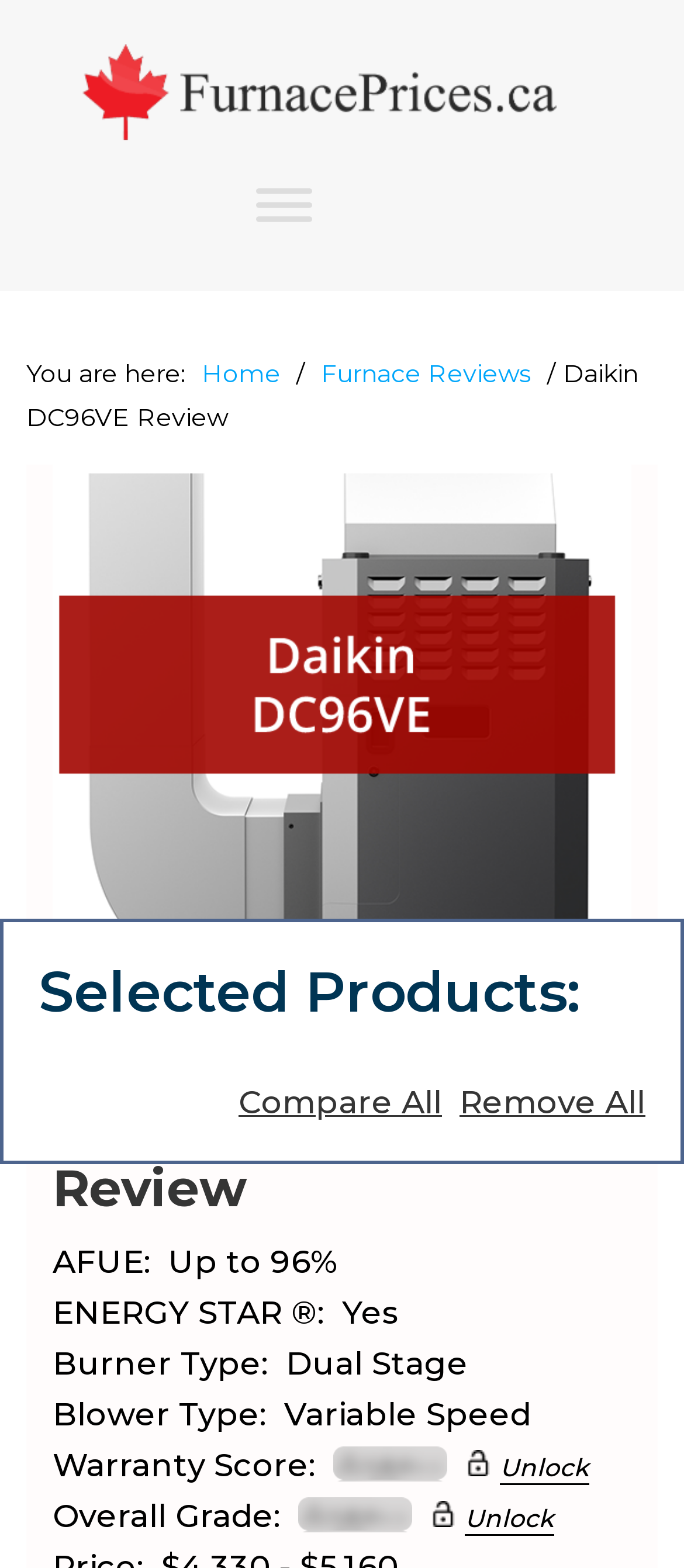Give a comprehensive overview of the webpage, including key elements.

The webpage is a review of the Daikin DC96VE furnace, providing detailed information about the product. At the top of the page, there are three "Skip to" links, allowing users to navigate to primary navigation, main content, or footer. Below these links, there is a navigation menu with a toggle button and a breadcrumb trail showing the current page's location within the website.

The main content area is divided into sections, with headings and static text describing the furnace's features. There are several sections, including one with details about the furnace's AFUE, ENERGY STAR certification, burner type, and blower type. Each section has a heading and corresponding static text providing the relevant information.

In the middle of the page, there are two links with images, labeled "Warranty Score: Unlock" and "Overall Grade: Unlock". These links are positioned side by side, with the images aligned to the right of the text.

Further down the page, there is a section with a heading "Selected Products:", which appears to be a comparison feature. This section has two links, "Remove All" and "Compare All", allowing users to manage their product comparisons.

Overall, the webpage is well-organized, with clear headings and concise text, making it easy to navigate and find specific information about the Daikin DC96VE furnace.